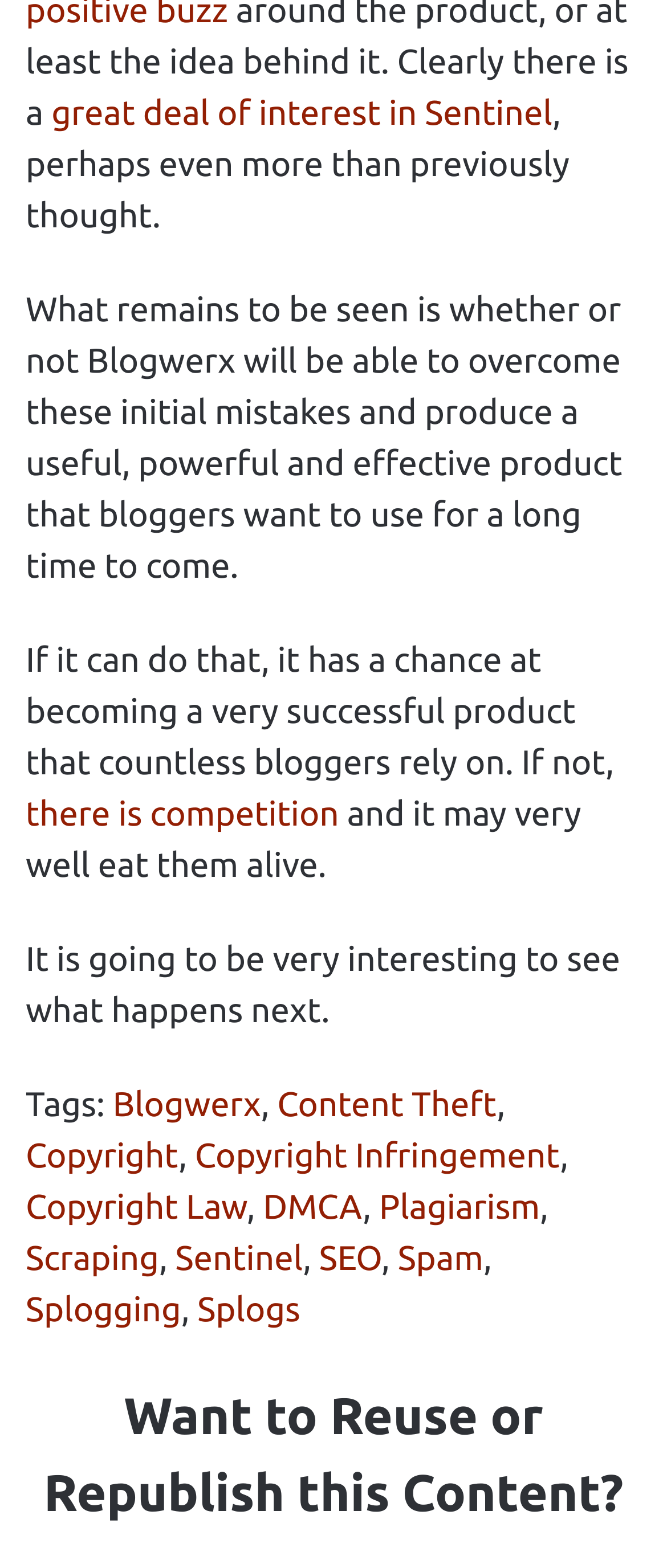What is the purpose of the 'Tags' section?
Give a detailed and exhaustive answer to the question.

The purpose of the 'Tags' section is to categorize the content of the webpage into relevant topics, such as Blogwerx, Content Theft, Copyright, and so on, making it easier for readers to find related content.